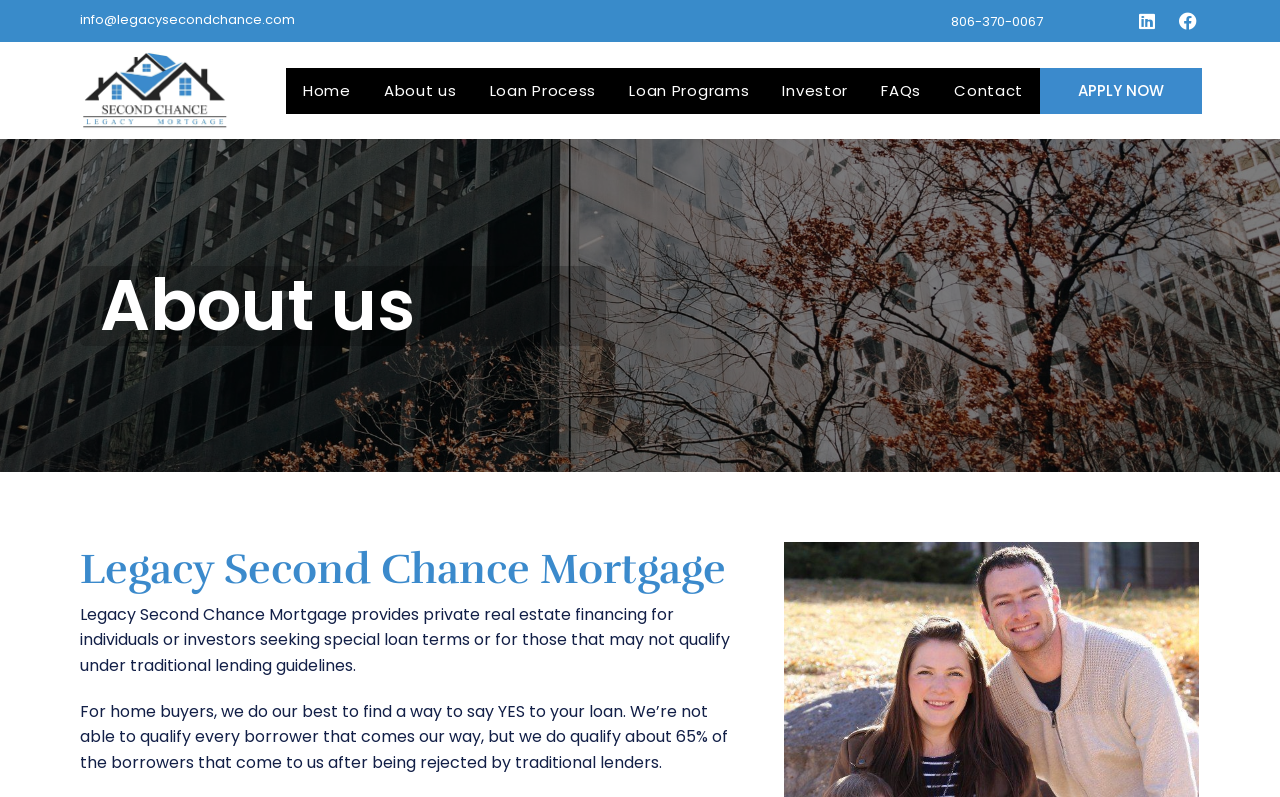Please find the bounding box coordinates of the element that needs to be clicked to perform the following instruction: "Go to the home page". The bounding box coordinates should be four float numbers between 0 and 1, represented as [left, top, right, bottom].

[0.224, 0.085, 0.287, 0.143]